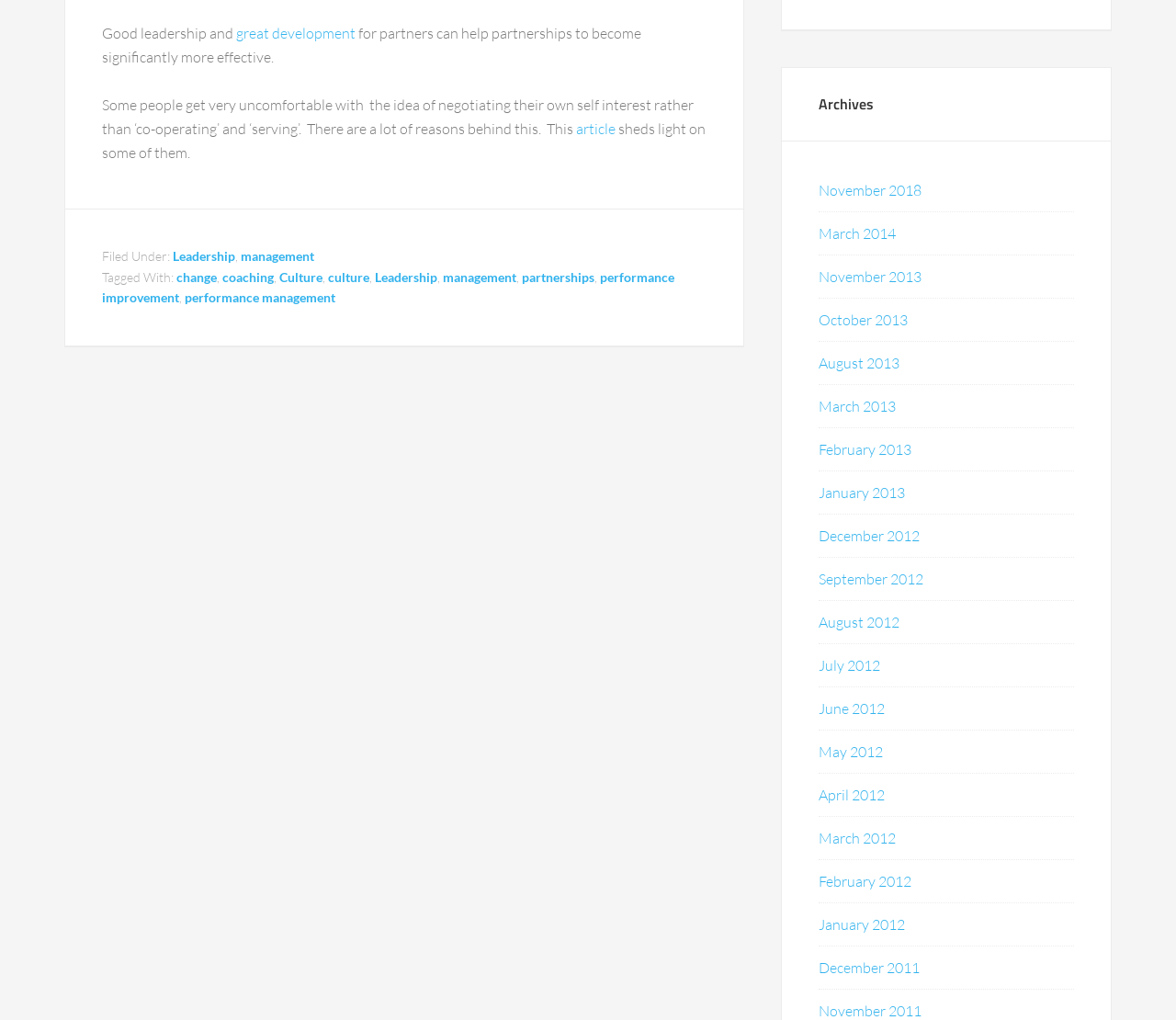Could you determine the bounding box coordinates of the clickable element to complete the instruction: "browse management topics"? Provide the coordinates as four float numbers between 0 and 1, i.e., [left, top, right, bottom].

[0.205, 0.243, 0.267, 0.259]